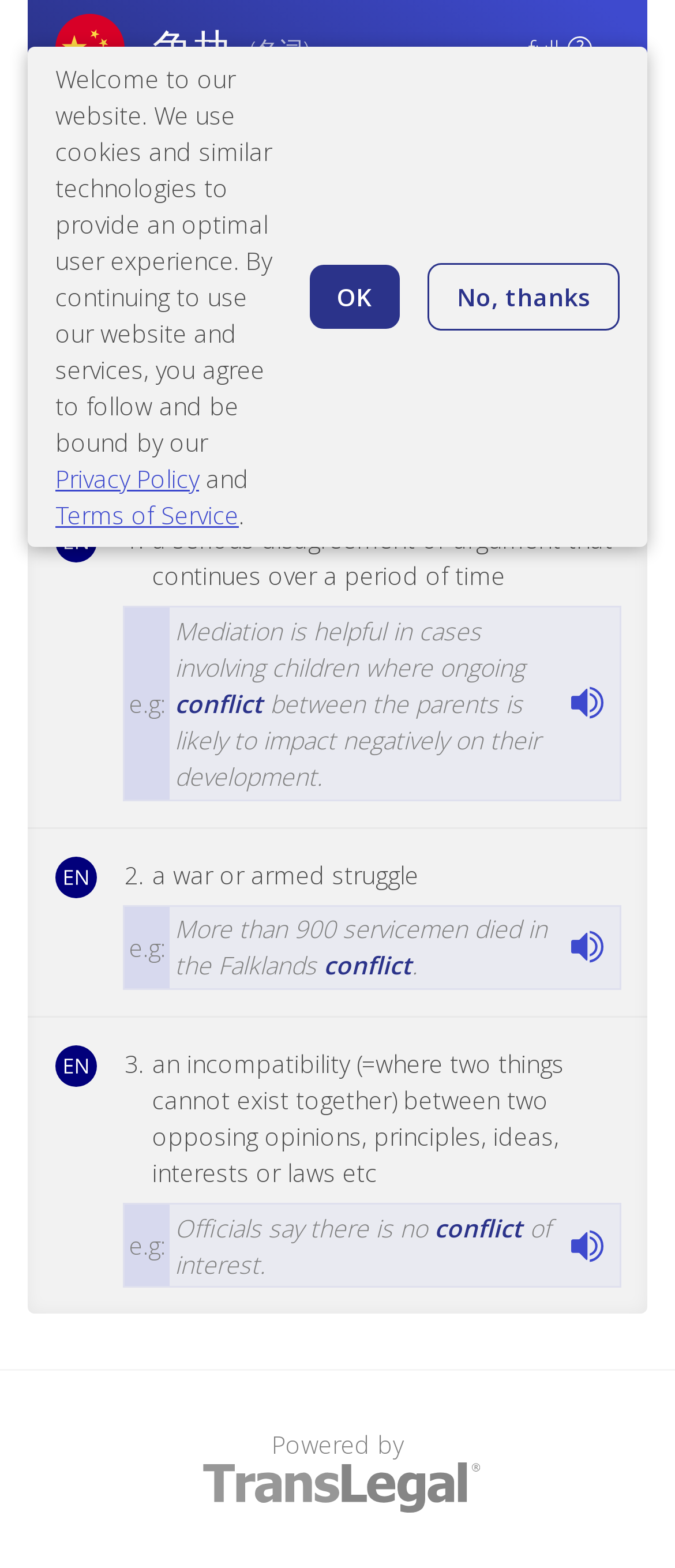Provide the bounding box coordinates of the UI element that matches the description: "民权法".

[0.041, 0.159, 0.182, 0.181]